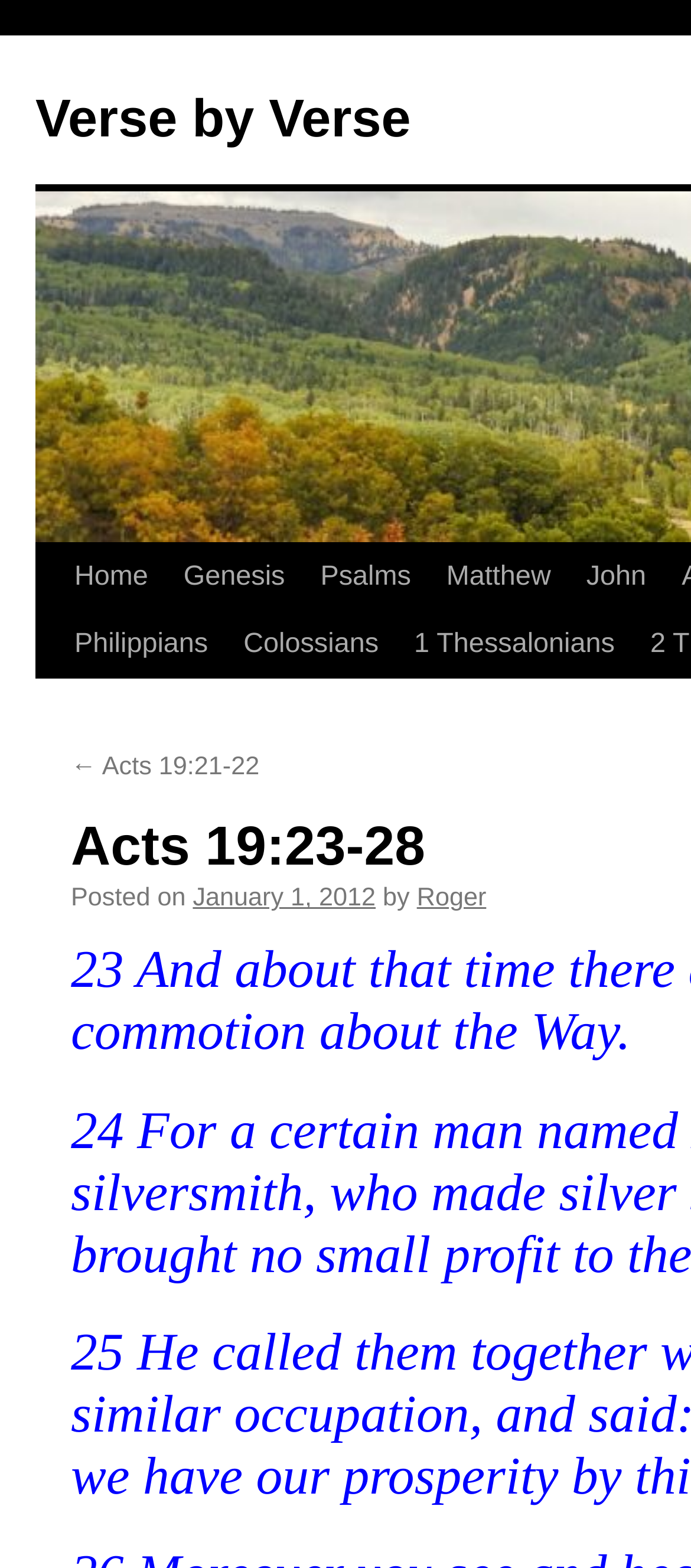Point out the bounding box coordinates of the section to click in order to follow this instruction: "Go to Home".

[0.082, 0.347, 0.24, 0.39]